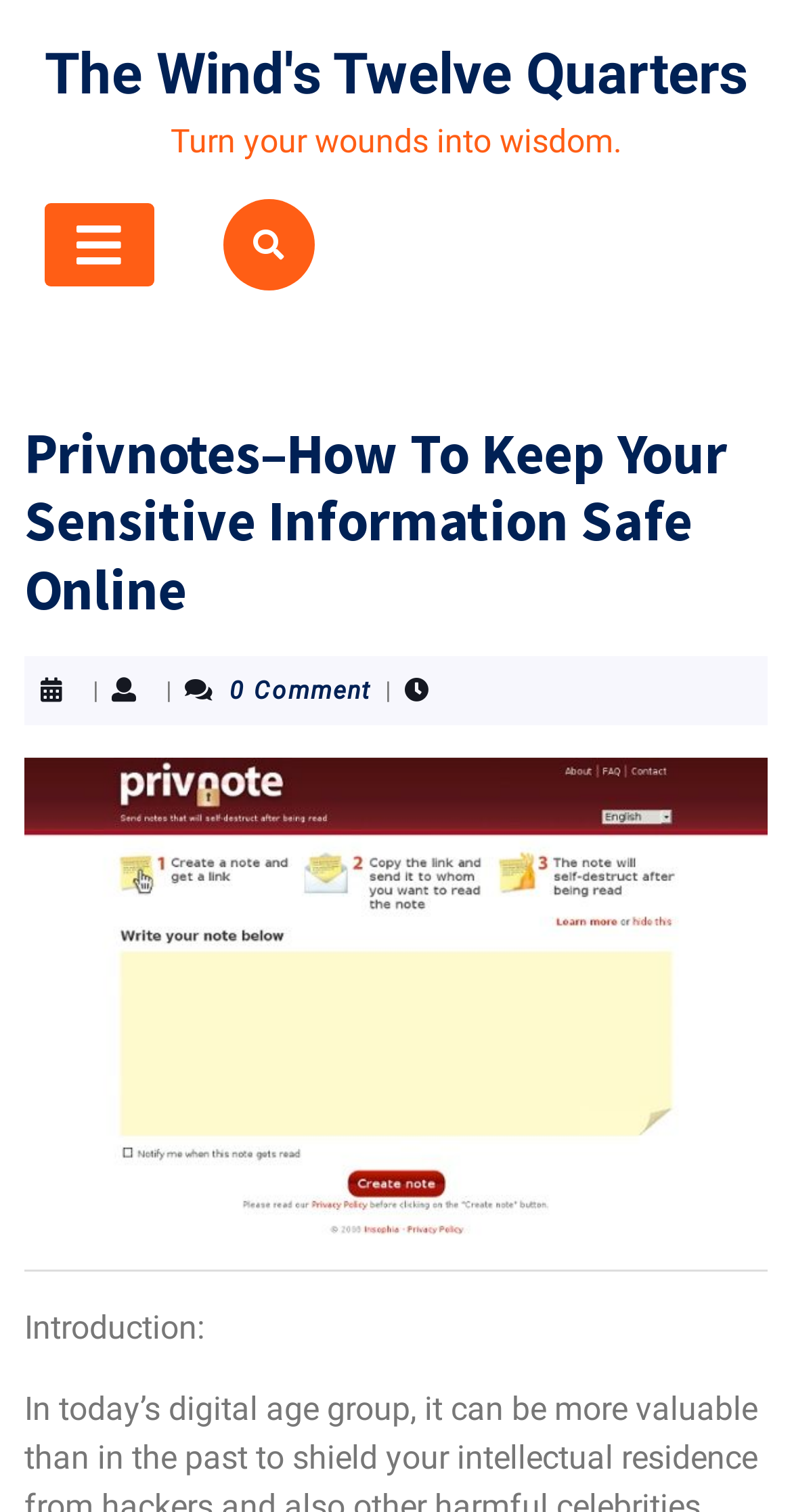What is the text above the image?
Refer to the image and respond with a one-word or short-phrase answer.

Introduction: